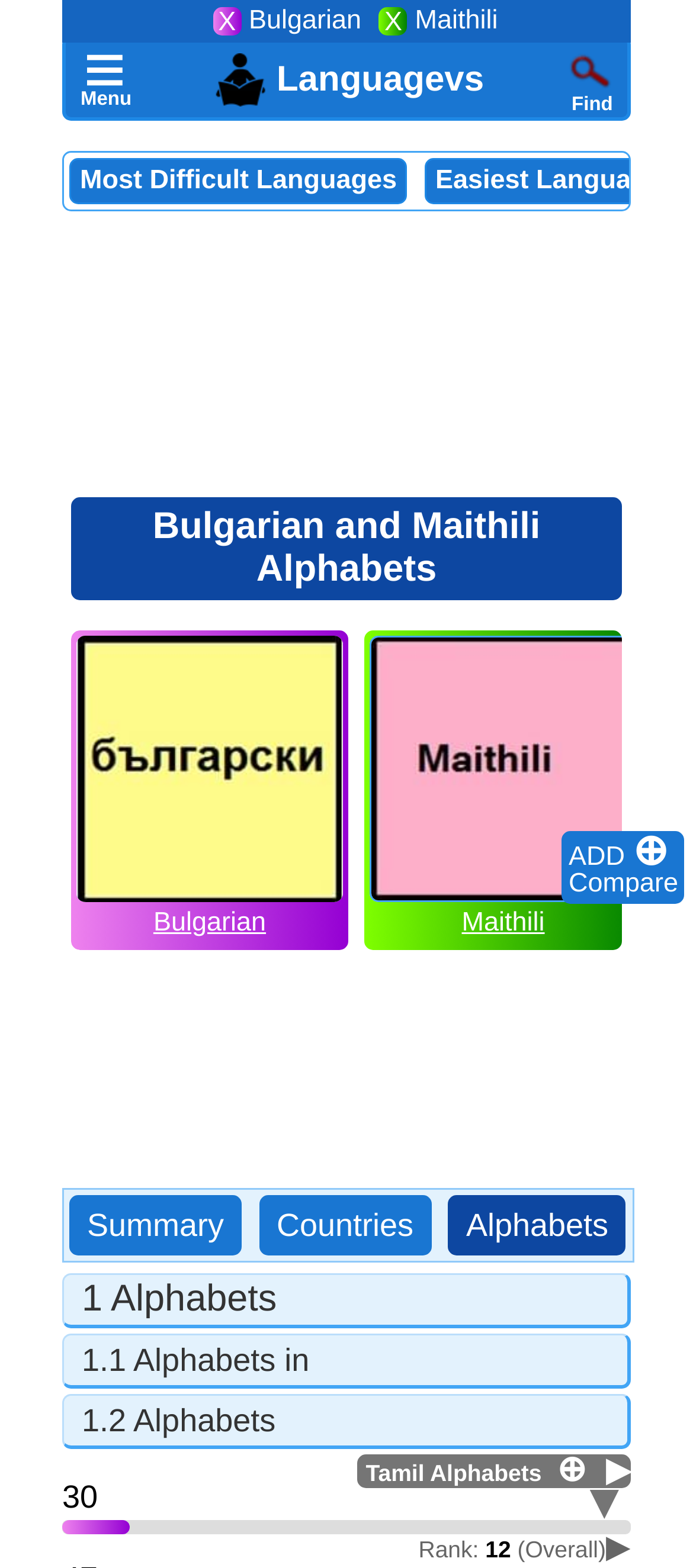Find and generate the main title of the webpage.

Bulgarian and Maithili Alphabets